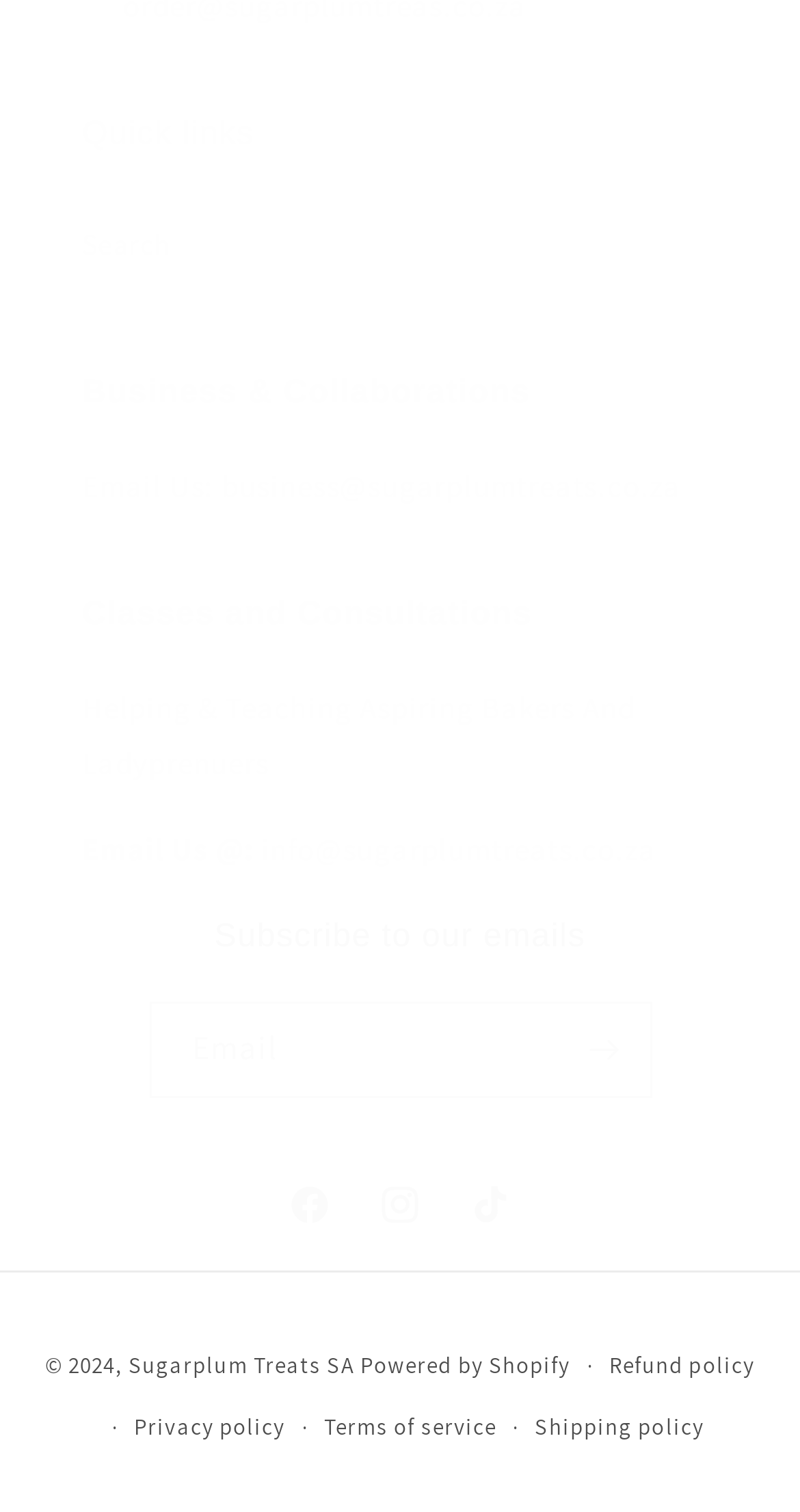Provide a one-word or short-phrase answer to the question:
What is the purpose of the textbox?

To enter email